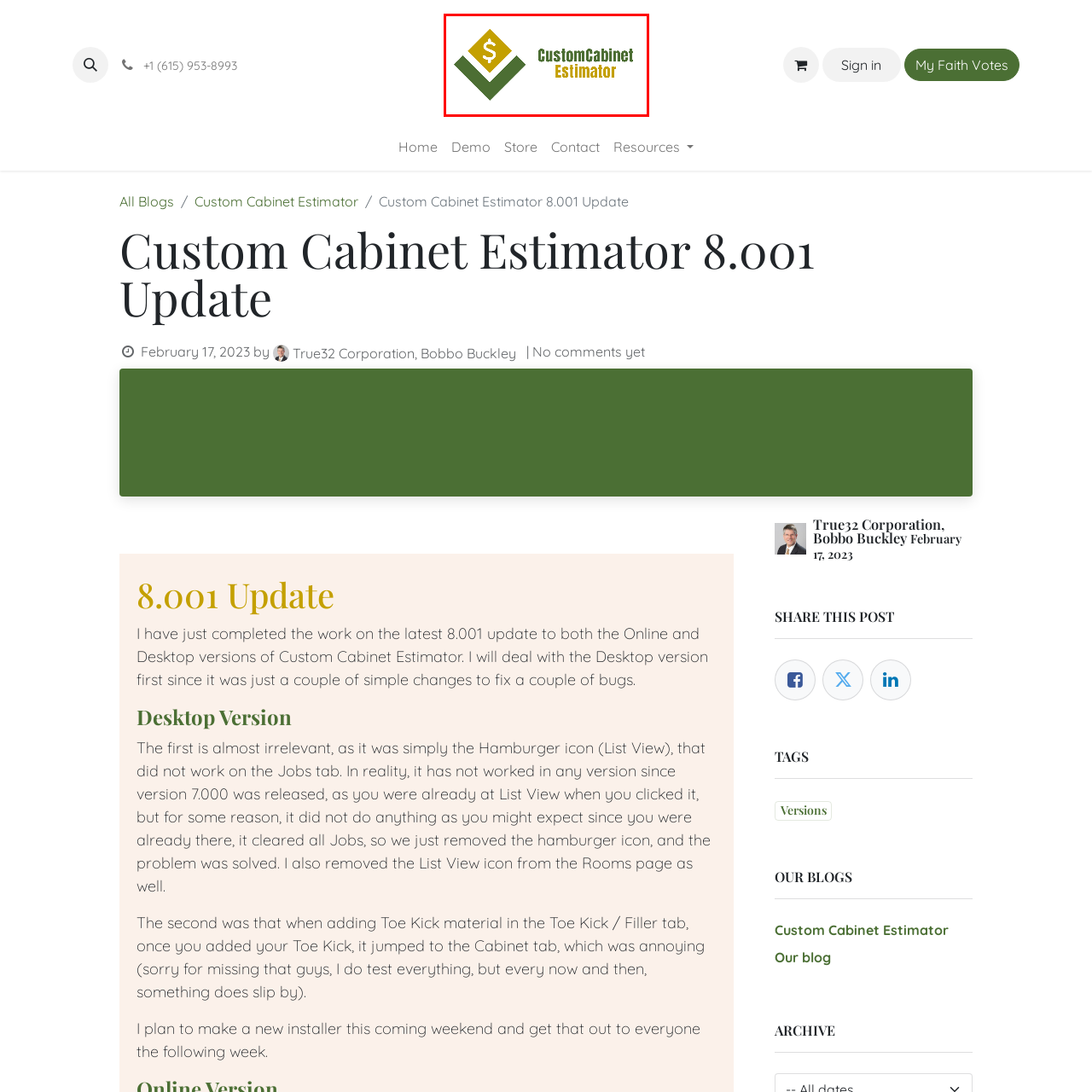What font style is used for the brand name?
Check the image inside the red boundary and answer the question using a single word or brief phrase.

modern, bold